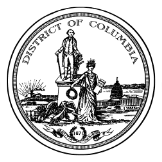Provide an extensive narrative of what is shown in the image.

The image displays the official seal of the District of Columbia, featuring a prominent symbolic representation of the region's governance and heritage. In the center, a statue of George Washington stands atop a pedestal, symbolizing leadership and the founding principles of the nation. To his left, a figure representing Justice holds a wreath and a sword, signifying law and order. In the background, the iconic silhouette of the United States Capitol building can be seen, further emphasizing the political significance of Washington, D.C. This emblematic seal encapsulates the identity and historical essence of the District, reaffirming its status as a vital center of governance in the United States.